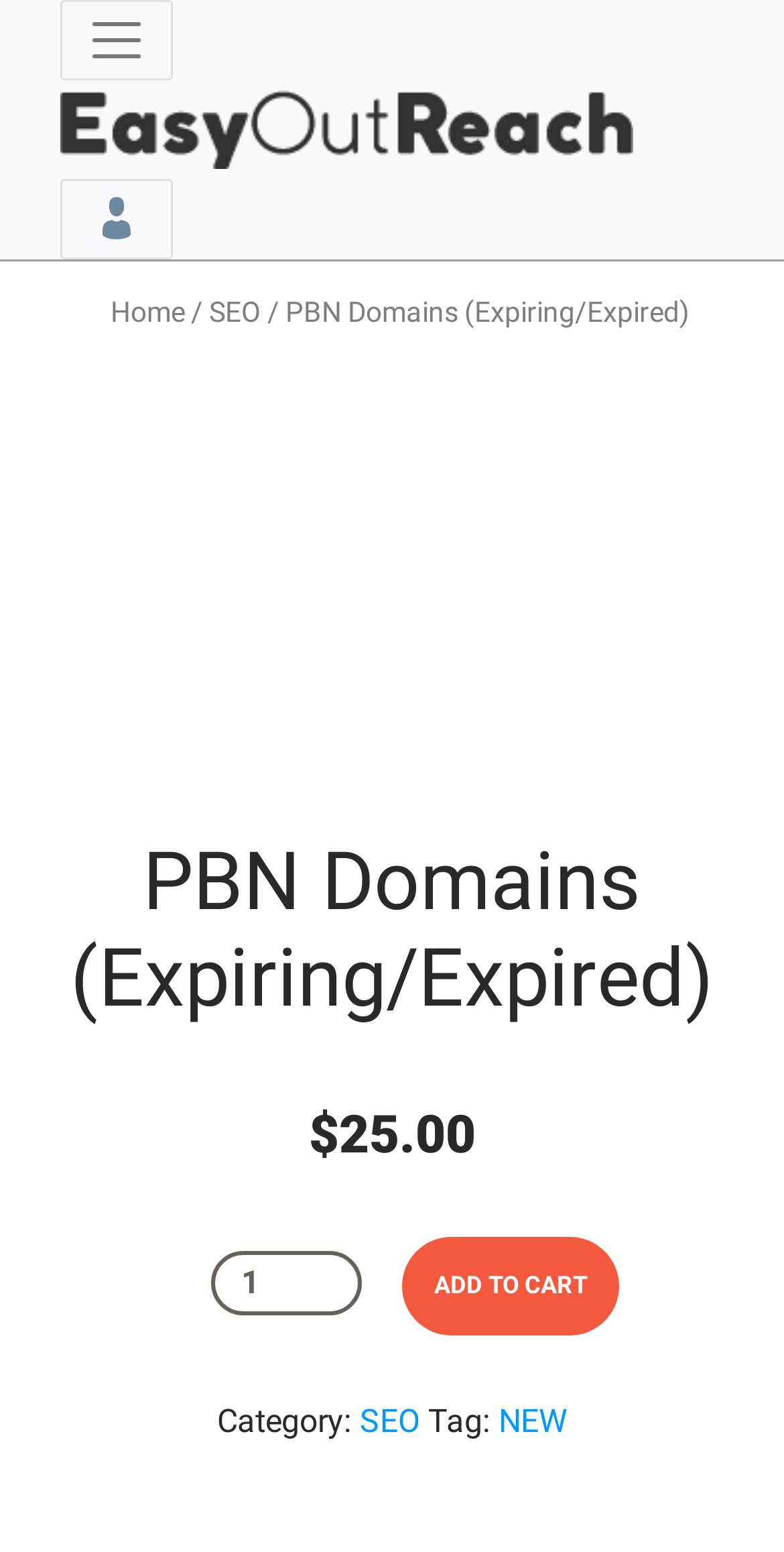Identify the bounding box coordinates for the region of the element that should be clicked to carry out the instruction: "Click on Home". The bounding box coordinates should be four float numbers between 0 and 1, i.e., [left, top, right, bottom].

[0.077, 0.19, 0.236, 0.211]